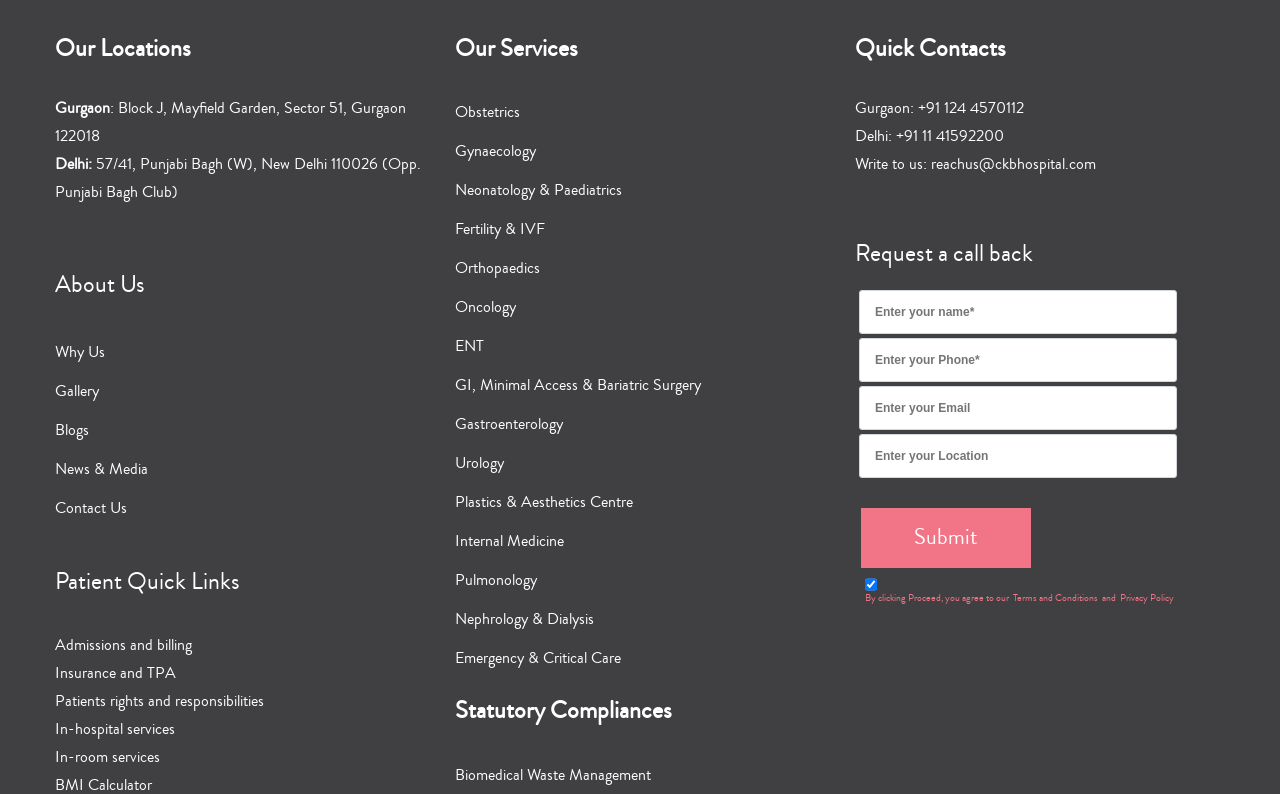Please find and report the bounding box coordinates of the element to click in order to perform the following action: "Go to the top of the page". The coordinates should be expressed as four float numbers between 0 and 1, in the format [left, top, right, bottom].

None